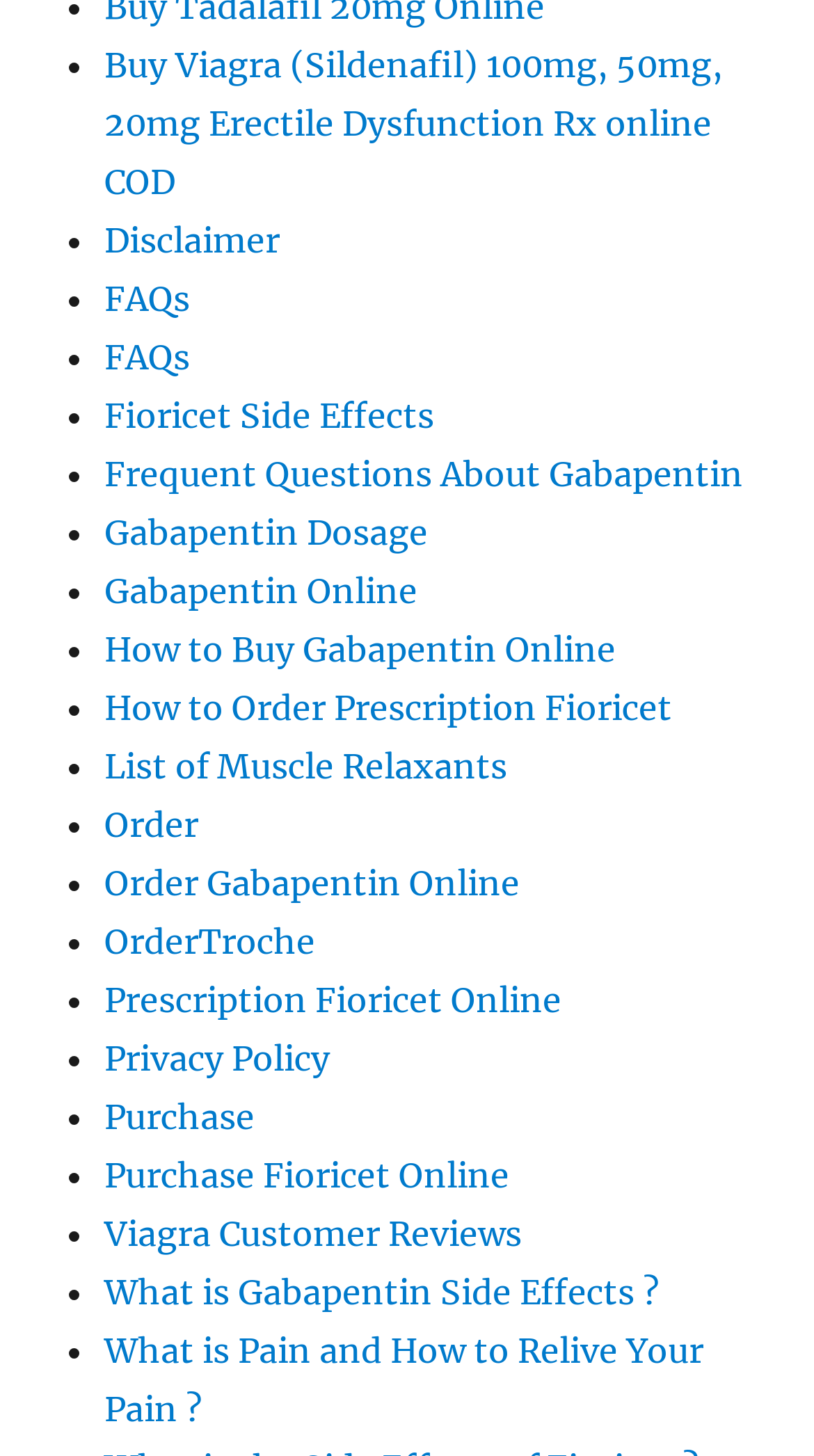Refer to the image and provide a thorough answer to this question:
What is the main topic of this webpage?

Based on the links provided on the webpage, it appears that the main topic is medications, specifically Viagra, Gabapentin, and Fioricet, as well as related topics such as side effects, dosage, and online purchasing.